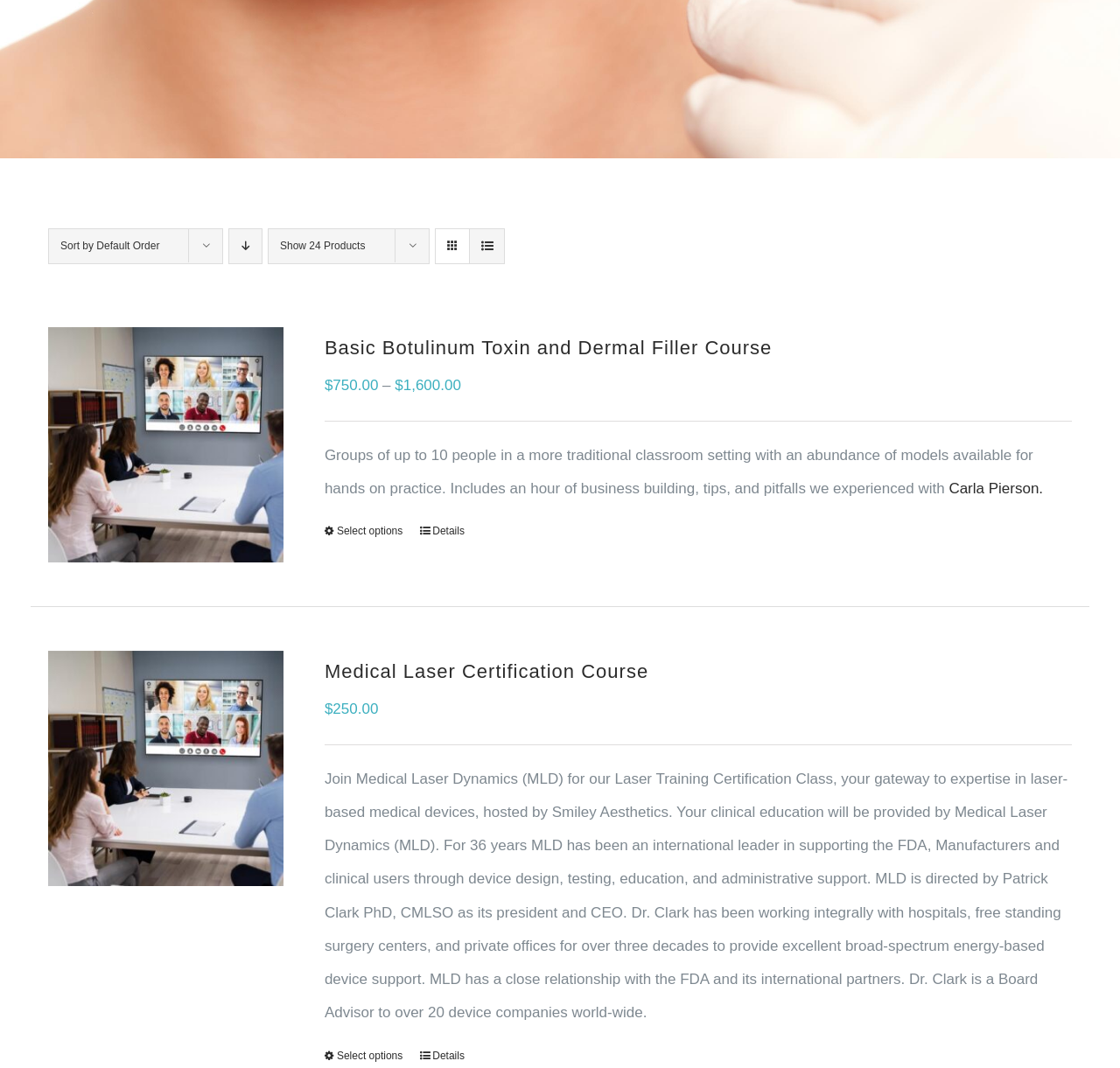Determine the bounding box coordinates of the UI element that matches the following description: "Medical Laser Certification Course". The coordinates should be four float numbers between 0 and 1 in the format [left, top, right, bottom].

[0.29, 0.618, 0.579, 0.639]